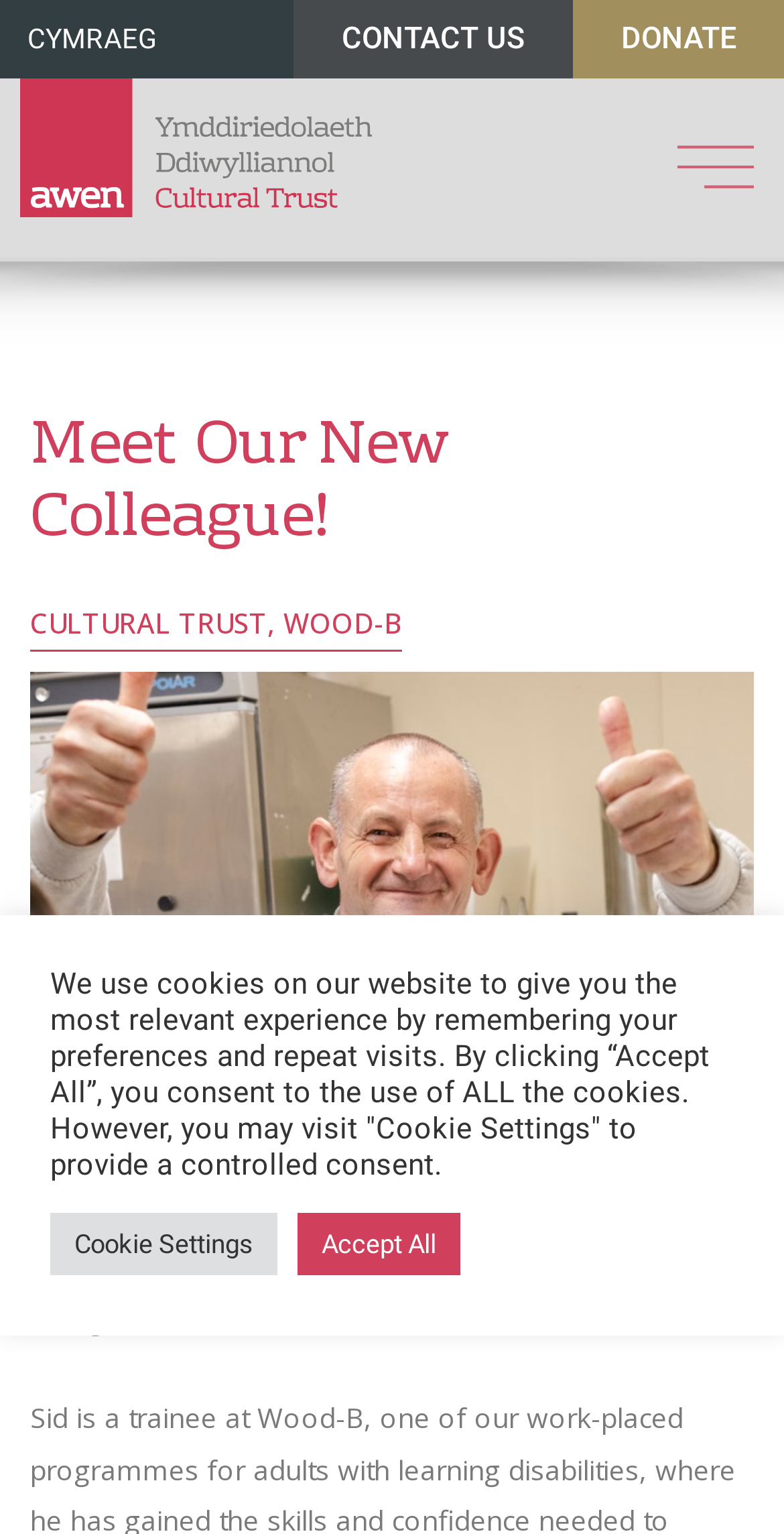Locate the bounding box of the UI element with the following description: "Cymraeg".

[0.0, 0.002, 0.237, 0.049]